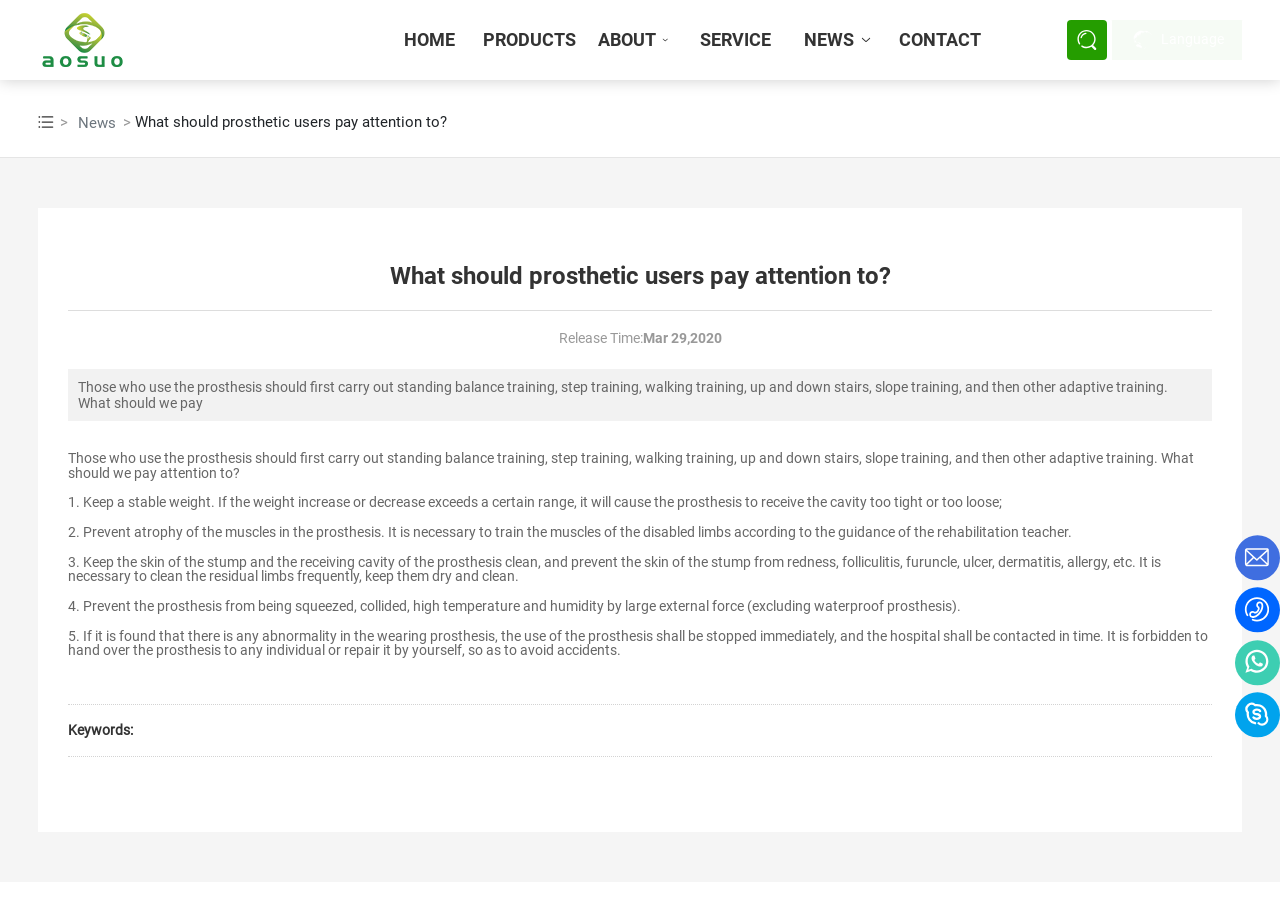What is the name of the medical equipment company?
Based on the image content, provide your answer in one word or a short phrase.

AOSUO MEDICAL EQUIPMENT